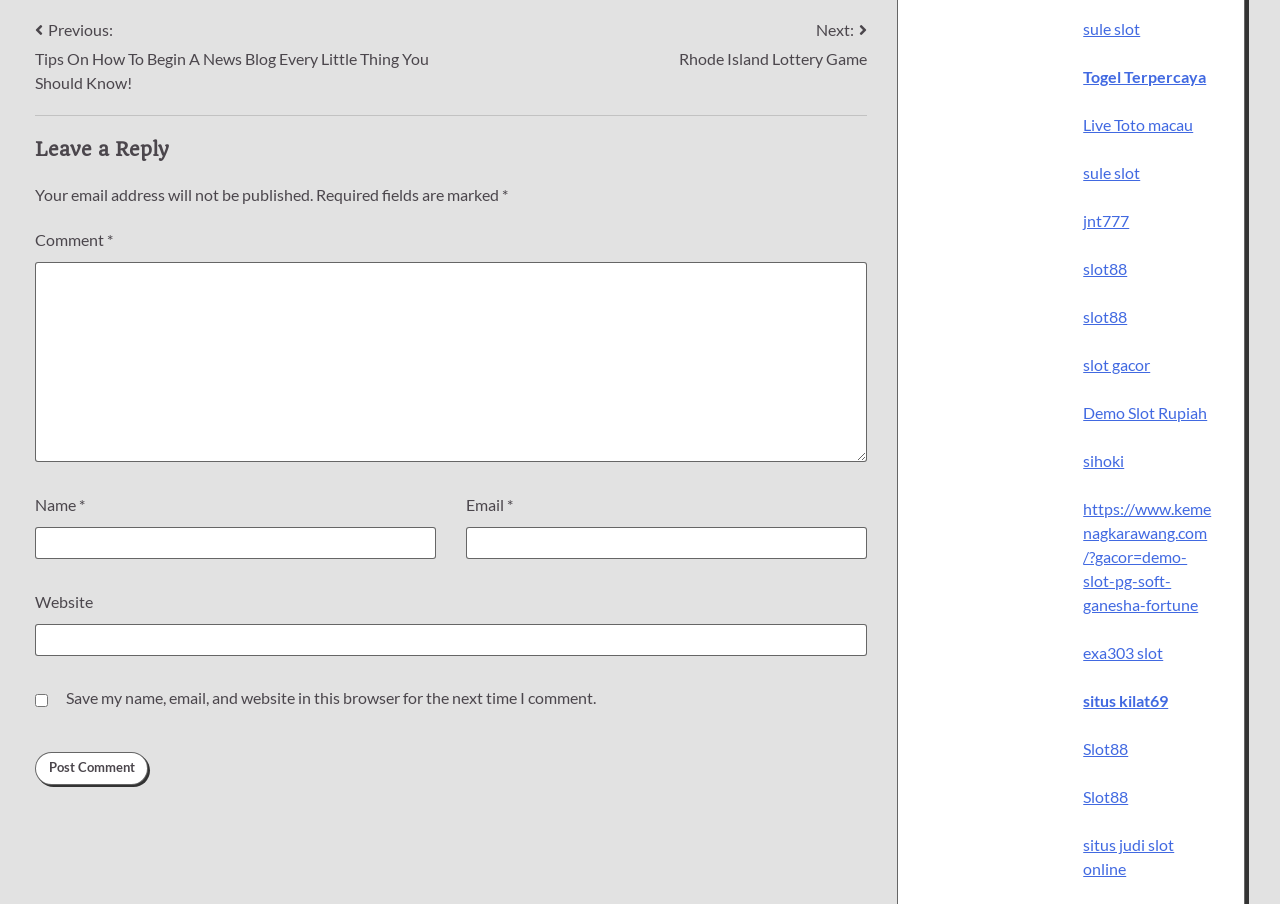Find the bounding box coordinates for the element that must be clicked to complete the instruction: "Click on the 'sule slot' link". The coordinates should be four float numbers between 0 and 1, indicated as [left, top, right, bottom].

[0.846, 0.021, 0.891, 0.042]